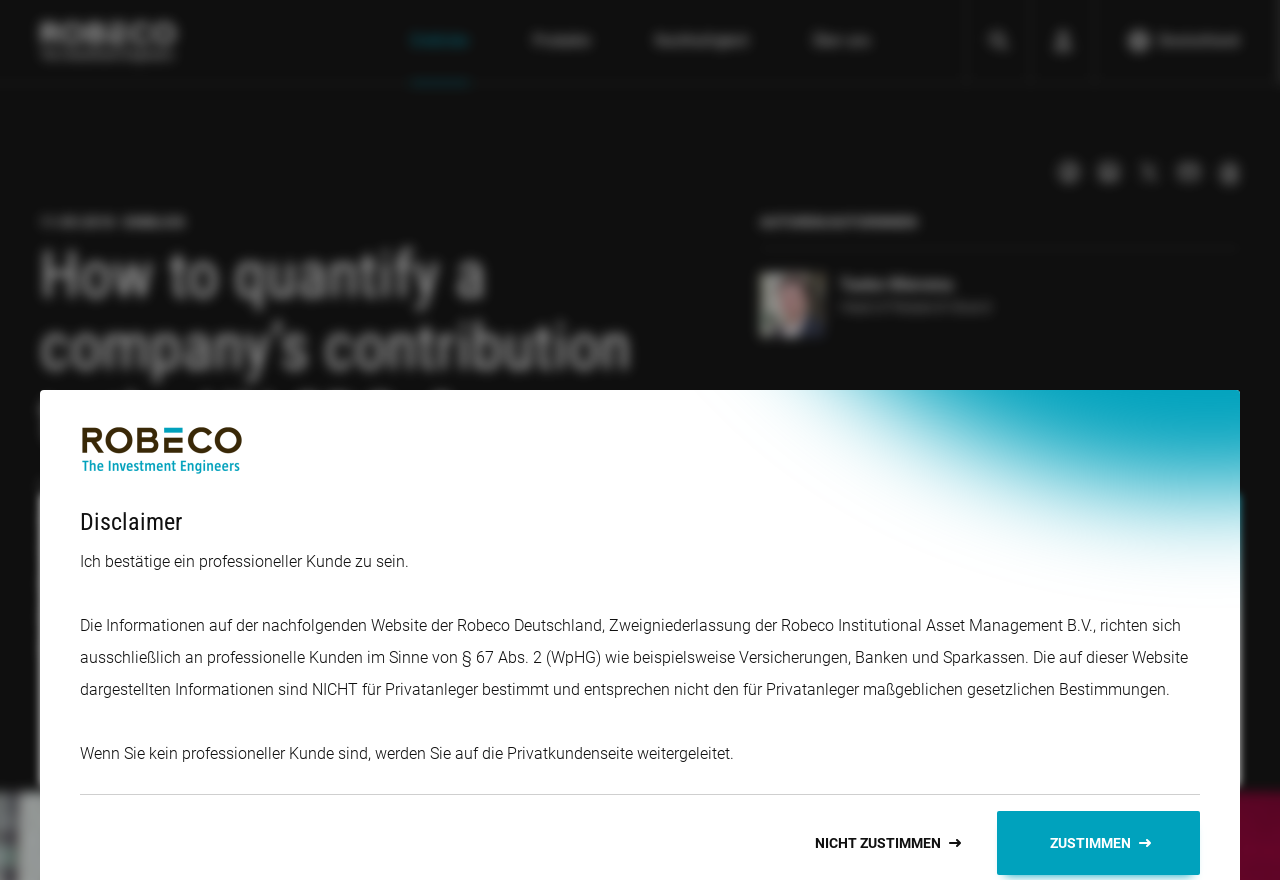Carefully observe the image and respond to the question with a detailed answer:
How many social media links are available?

The social media links are located at the bottom of the webpage, and they are Facebook, Linkedin, Twitter, and Email, which makes a total of 4 links.